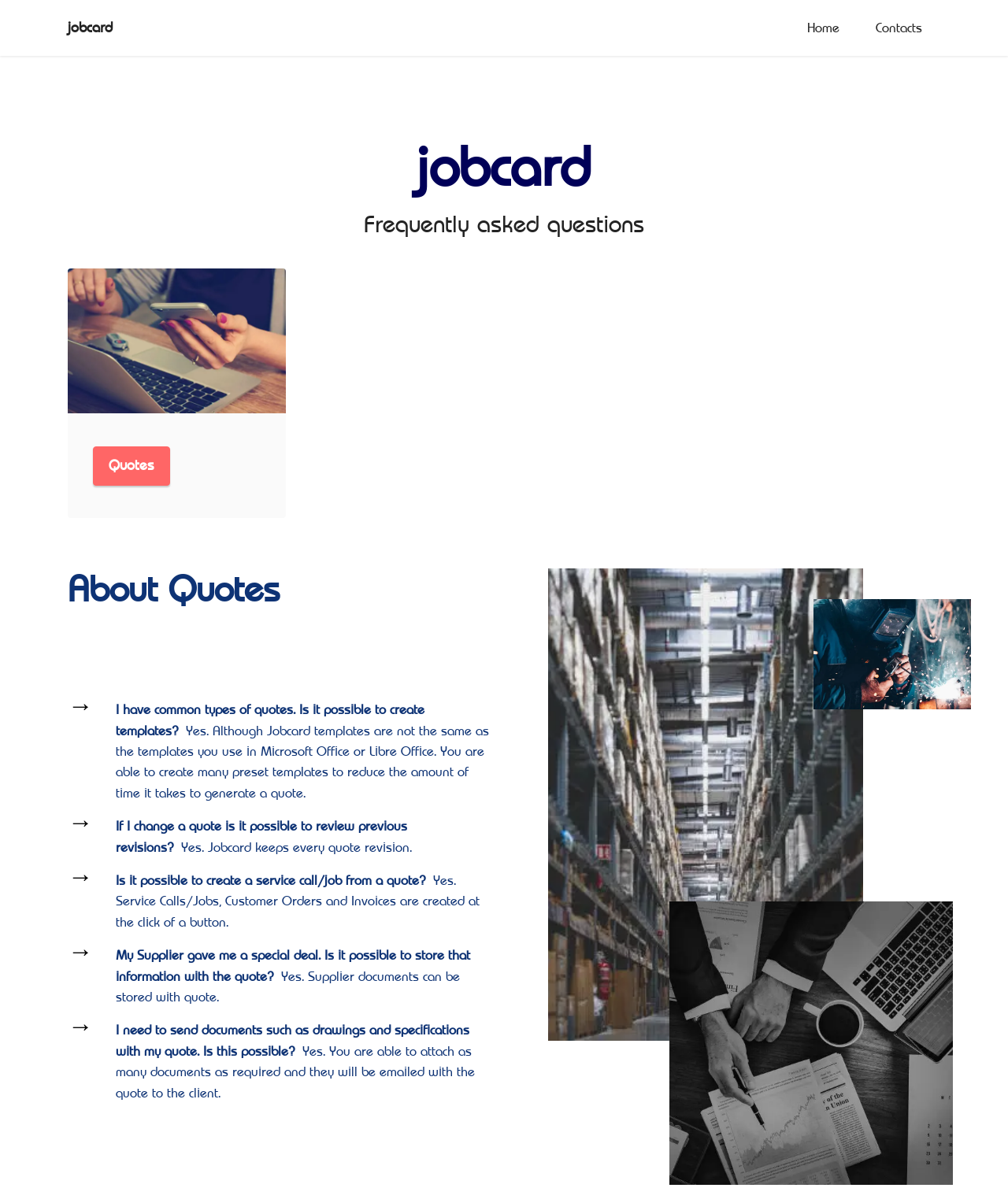Can I create templates for quotes in Jobcard?
Refer to the screenshot and deliver a thorough answer to the question presented.

The FAQ section of the webpage mentions that although Jobcard templates are not the same as Microsoft Office or Libre Office templates, it is possible to create preset templates to reduce the time it takes to generate a quote.